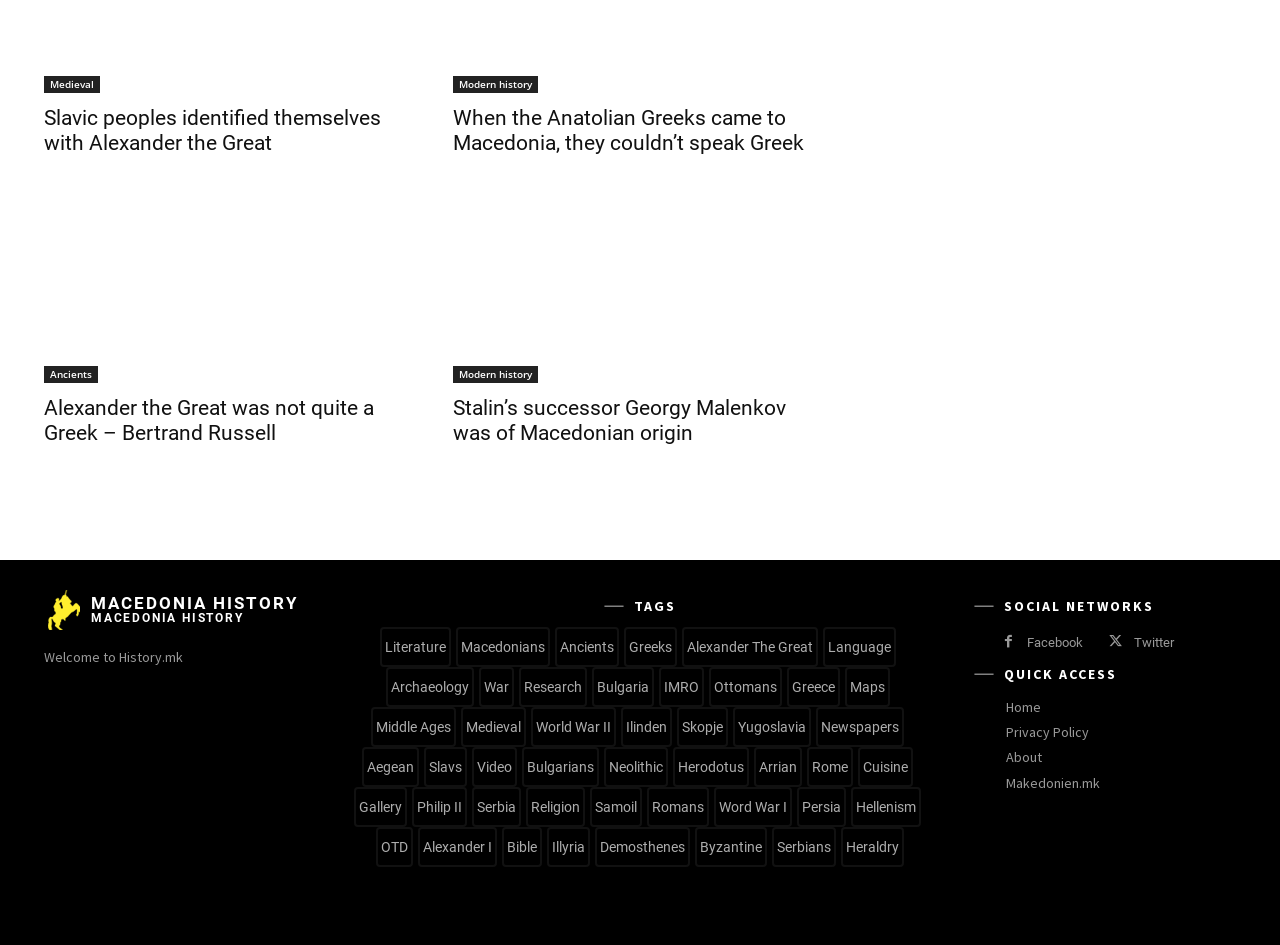Please provide the bounding box coordinates for the element that needs to be clicked to perform the following instruction: "Visit the 'Home' page". The coordinates should be given as four float numbers between 0 and 1, i.e., [left, top, right, bottom].

[0.786, 0.736, 0.966, 0.762]